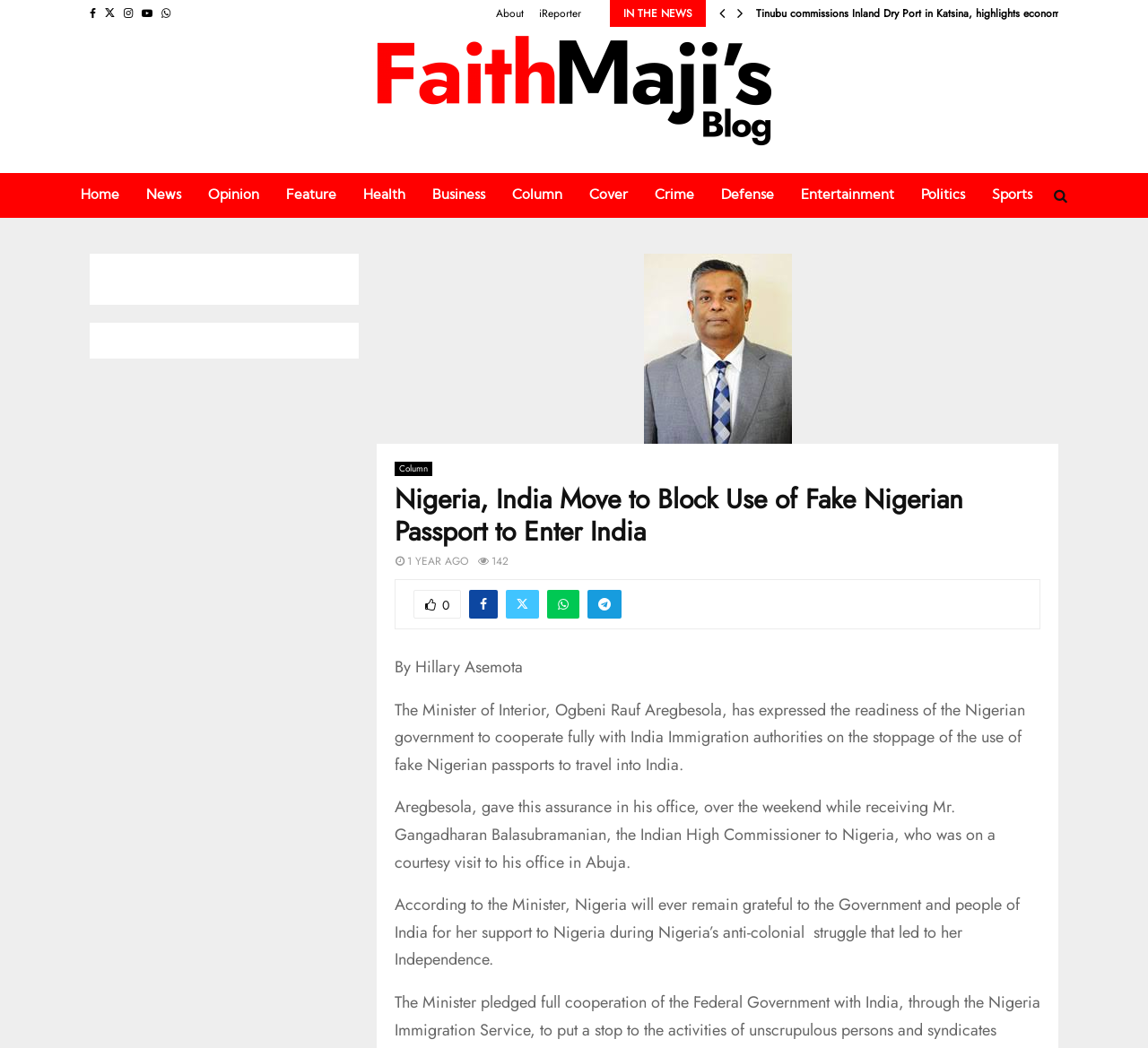Provide a brief response to the question below using a single word or phrase: 
Who is the author of the news article?

Hillary Asemota